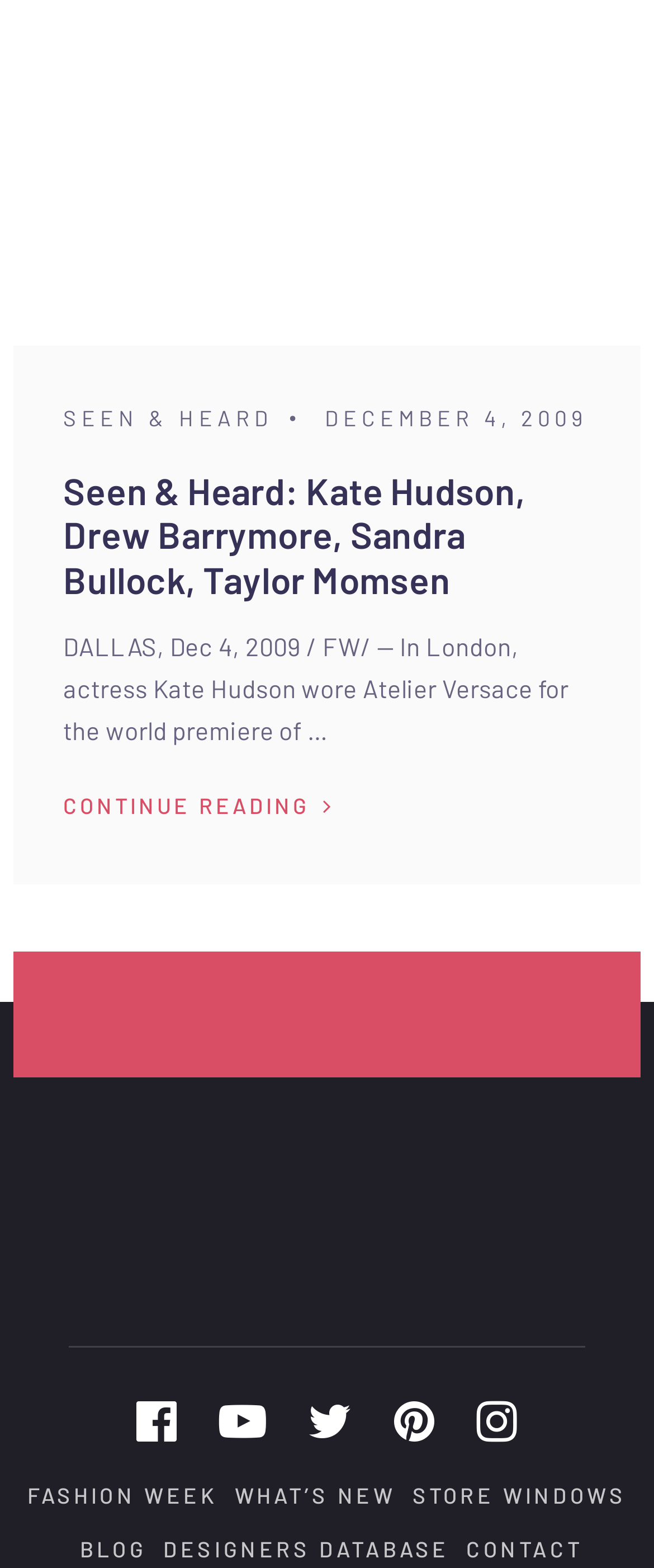What is the date mentioned in the header?
Please provide a comprehensive answer based on the details in the screenshot.

I found the date 'DECEMBER 4, 2009' in the header section of the webpage, which is located at the top of the page and has a bounding box coordinate of [0.497, 0.258, 0.899, 0.275].